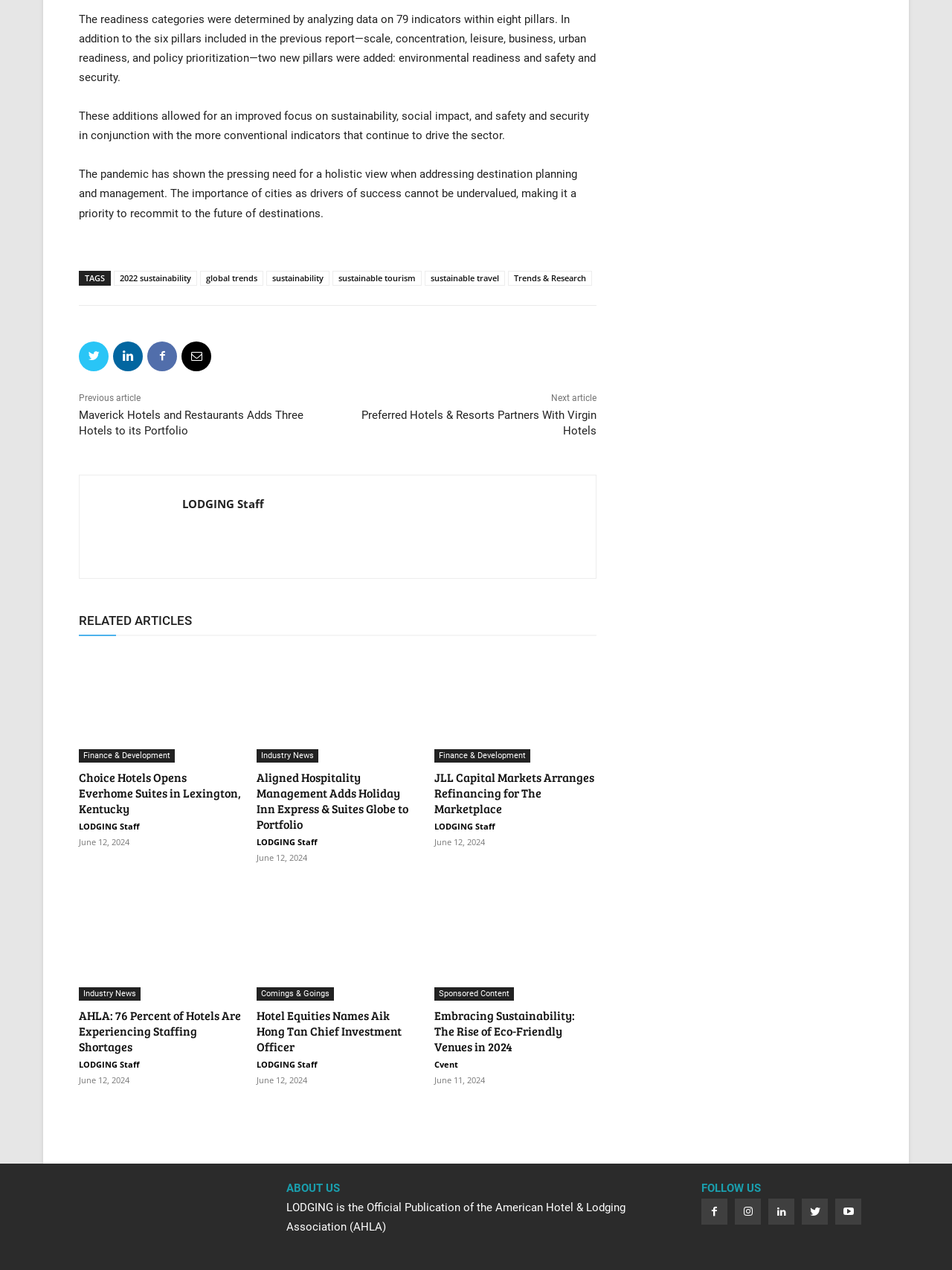Please identify the bounding box coordinates of the element's region that should be clicked to execute the following instruction: "Follow LODGING on social media". The bounding box coordinates must be four float numbers between 0 and 1, i.e., [left, top, right, bottom].

[0.737, 0.93, 0.799, 0.941]